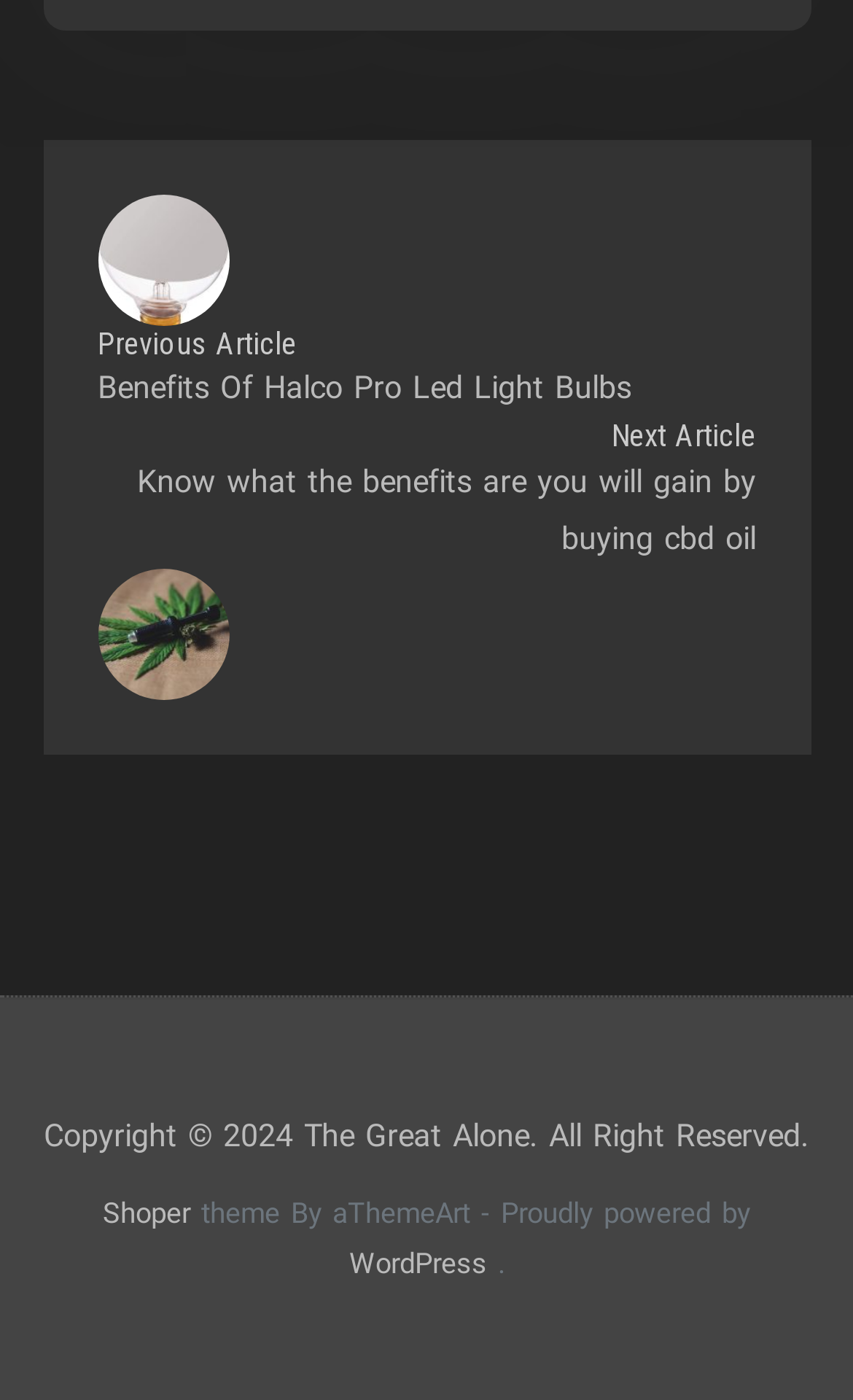What is the next article about? Based on the screenshot, please respond with a single word or phrase.

cbd oil